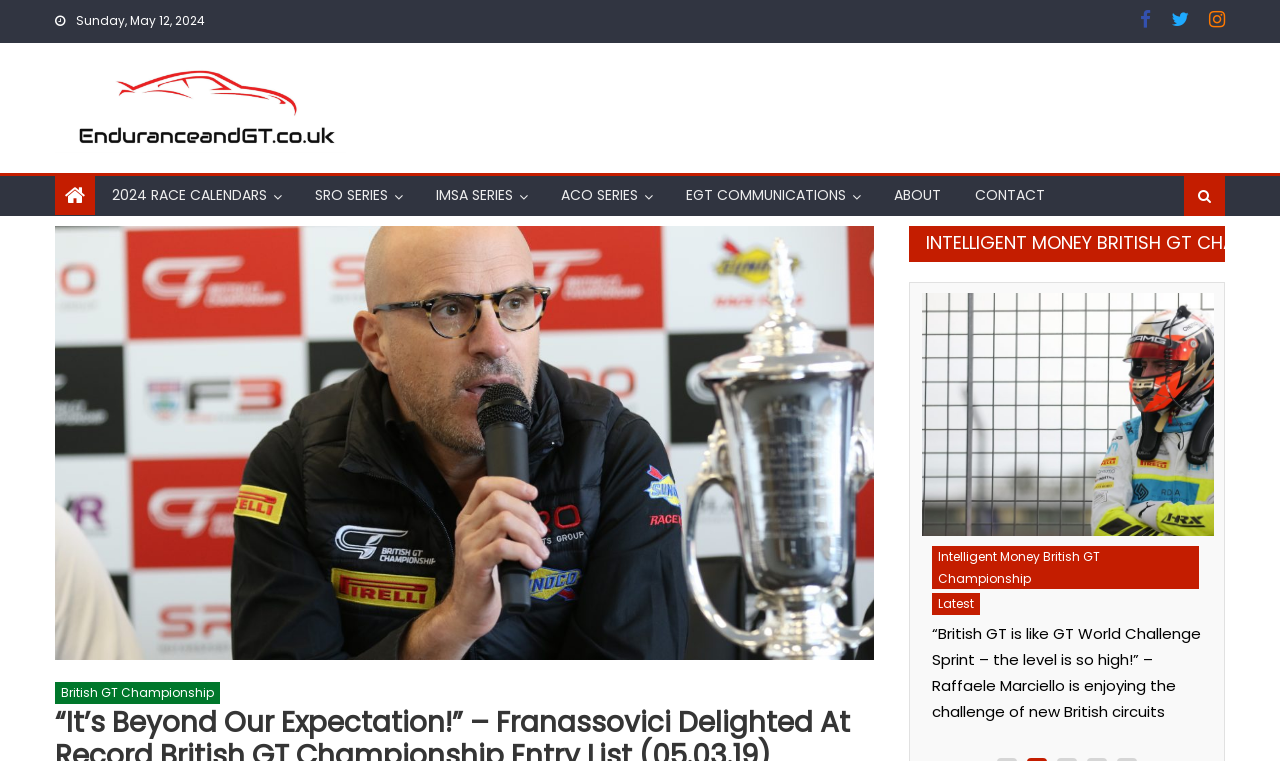Please locate the bounding box coordinates of the region I need to click to follow this instruction: "Read the 'Barwell Lamborghini on pole at sizzling Donington' article".

[0.012, 0.385, 0.239, 0.704]